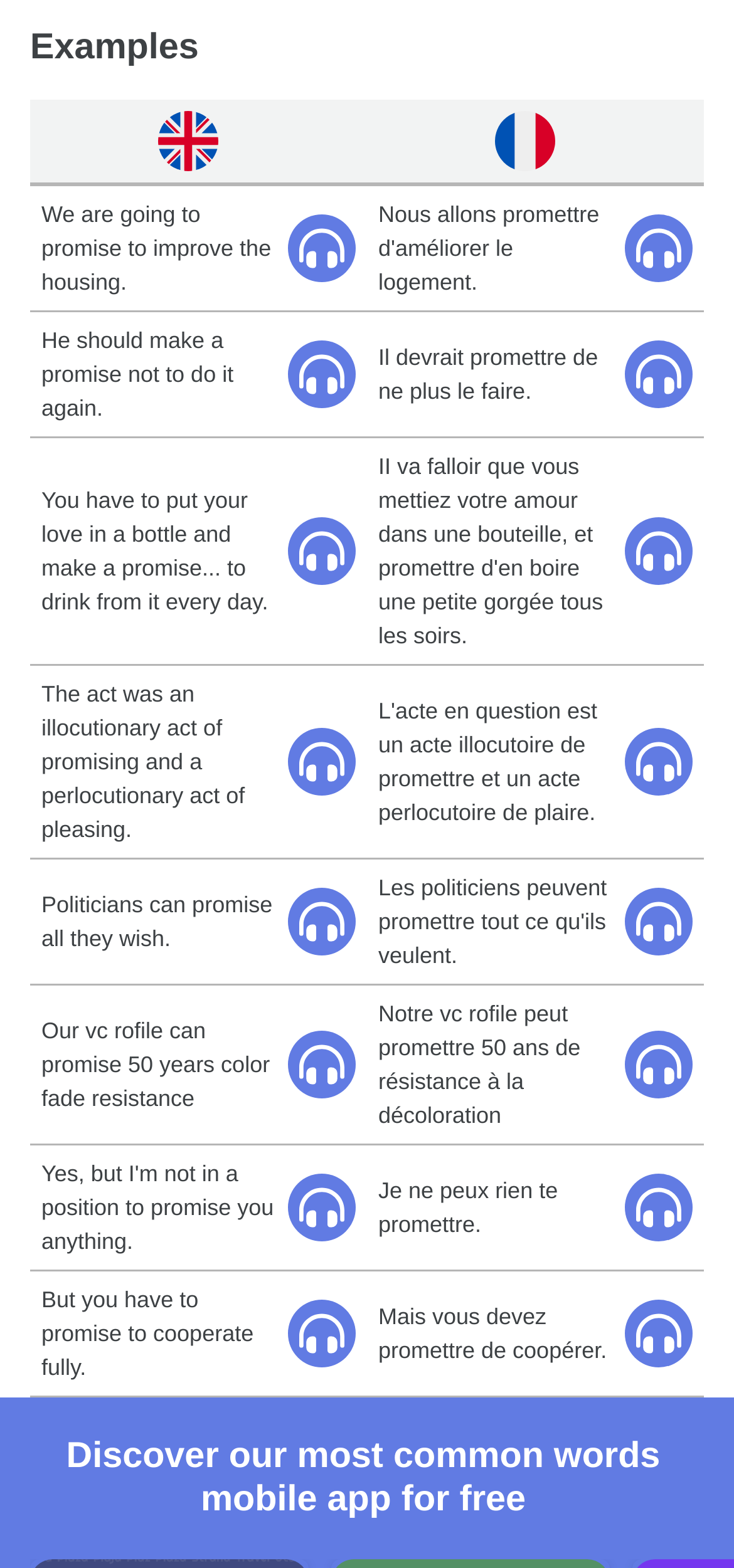Please identify the bounding box coordinates for the region that you need to click to follow this instruction: "Discover our most common words mobile app for free".

[0.041, 0.915, 1.0, 0.971]